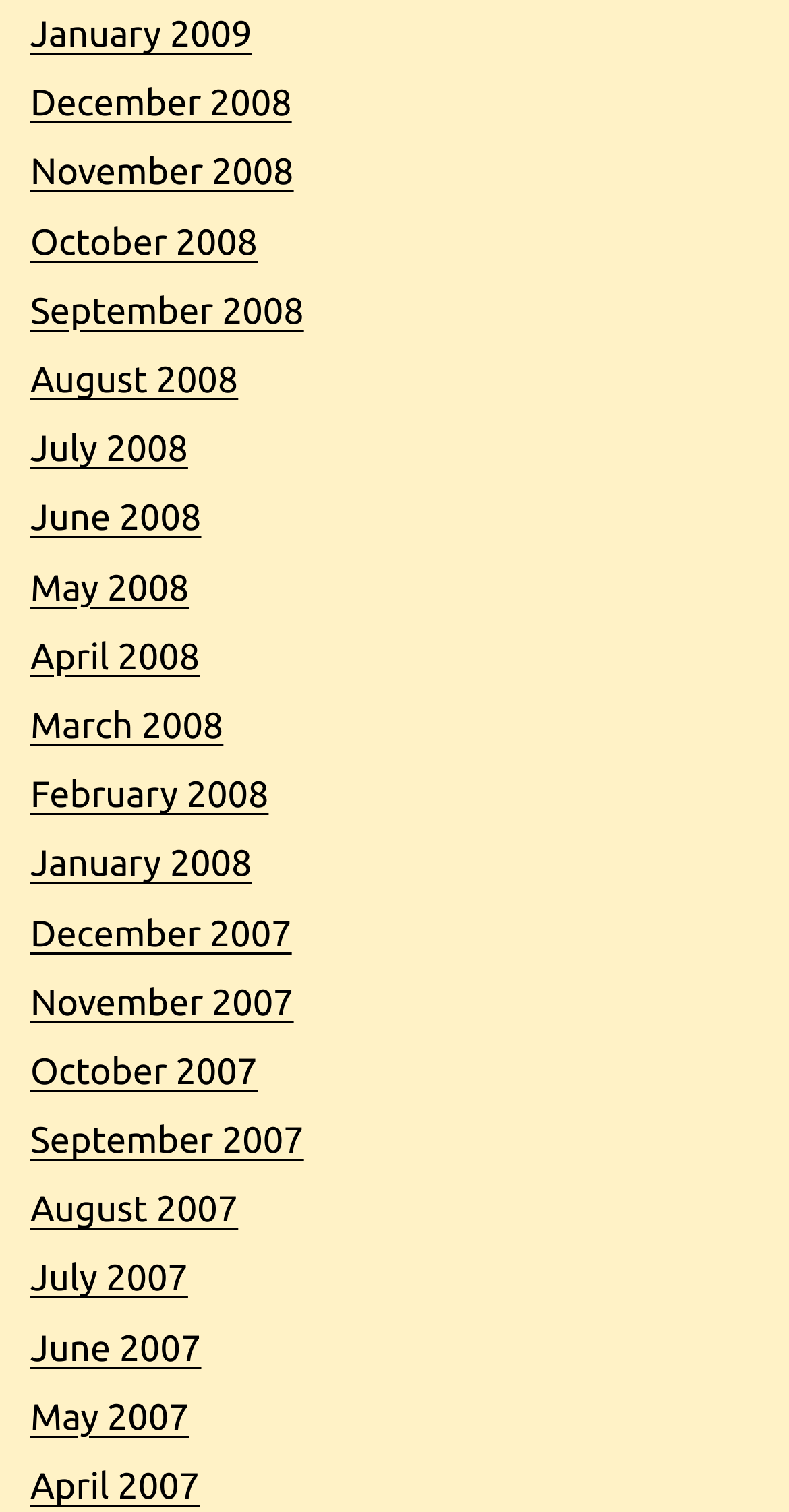Based on the element description: "July 2007", identify the UI element and provide its bounding box coordinates. Use four float numbers between 0 and 1, [left, top, right, bottom].

[0.038, 0.833, 0.238, 0.859]